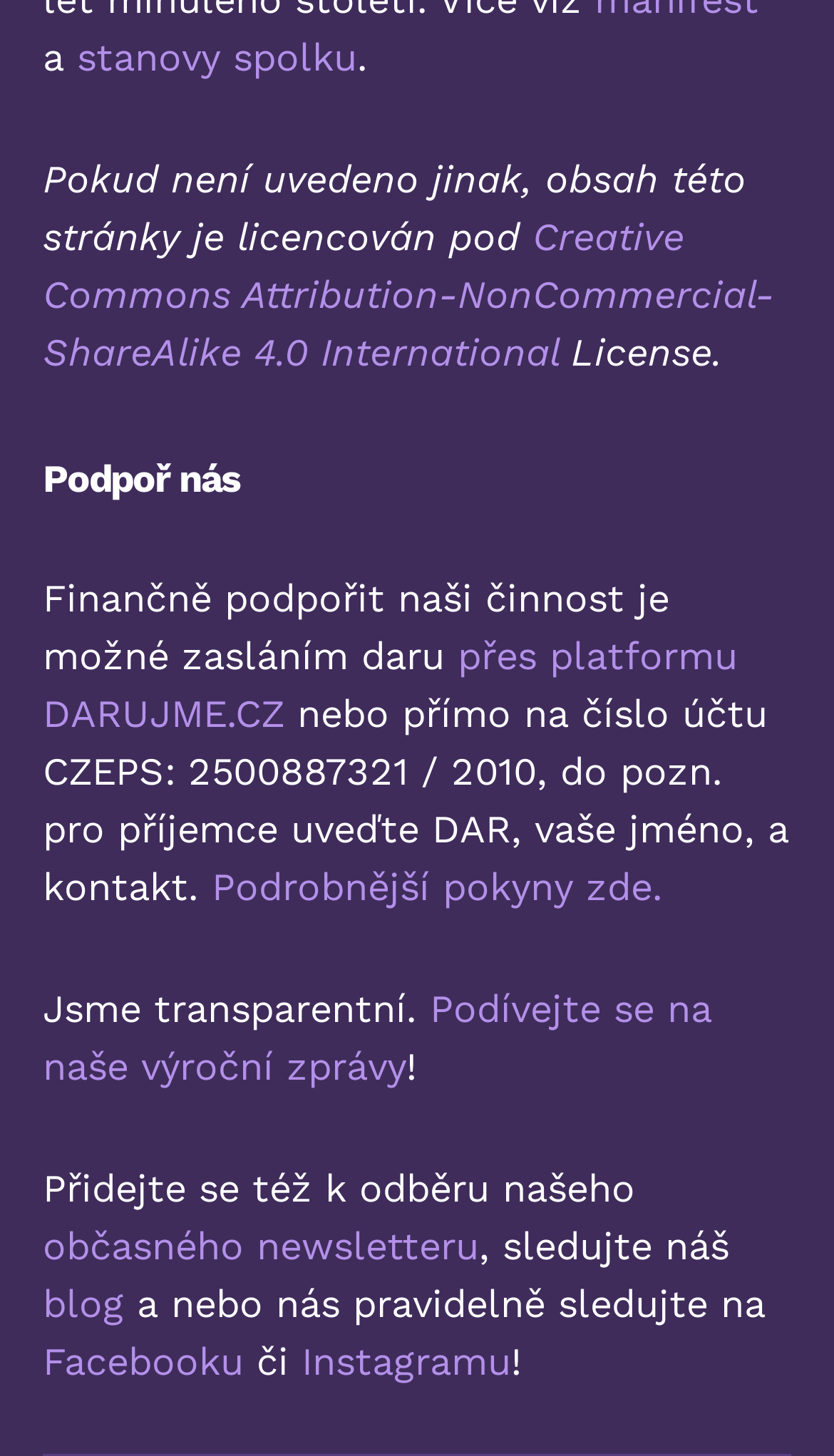Please specify the bounding box coordinates in the format (top-left x, top-left y, bottom-right x, bottom-right y), with values ranging from 0 to 1. Identify the bounding box for the UI component described as follows: přes platformu DARUJME.CZ

[0.051, 0.434, 0.885, 0.505]